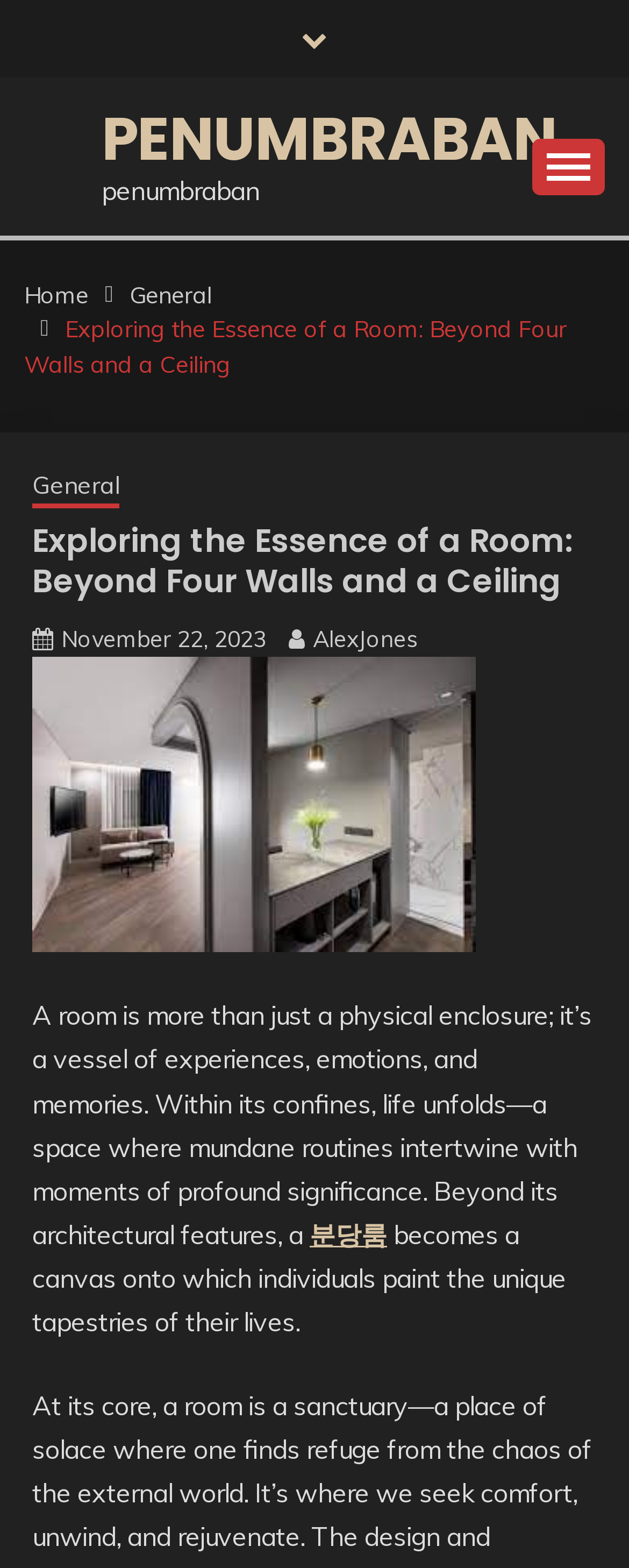Please indicate the bounding box coordinates of the element's region to be clicked to achieve the instruction: "Click on the 'Home' link". Provide the coordinates as four float numbers between 0 and 1, i.e., [left, top, right, bottom].

[0.038, 0.179, 0.141, 0.197]